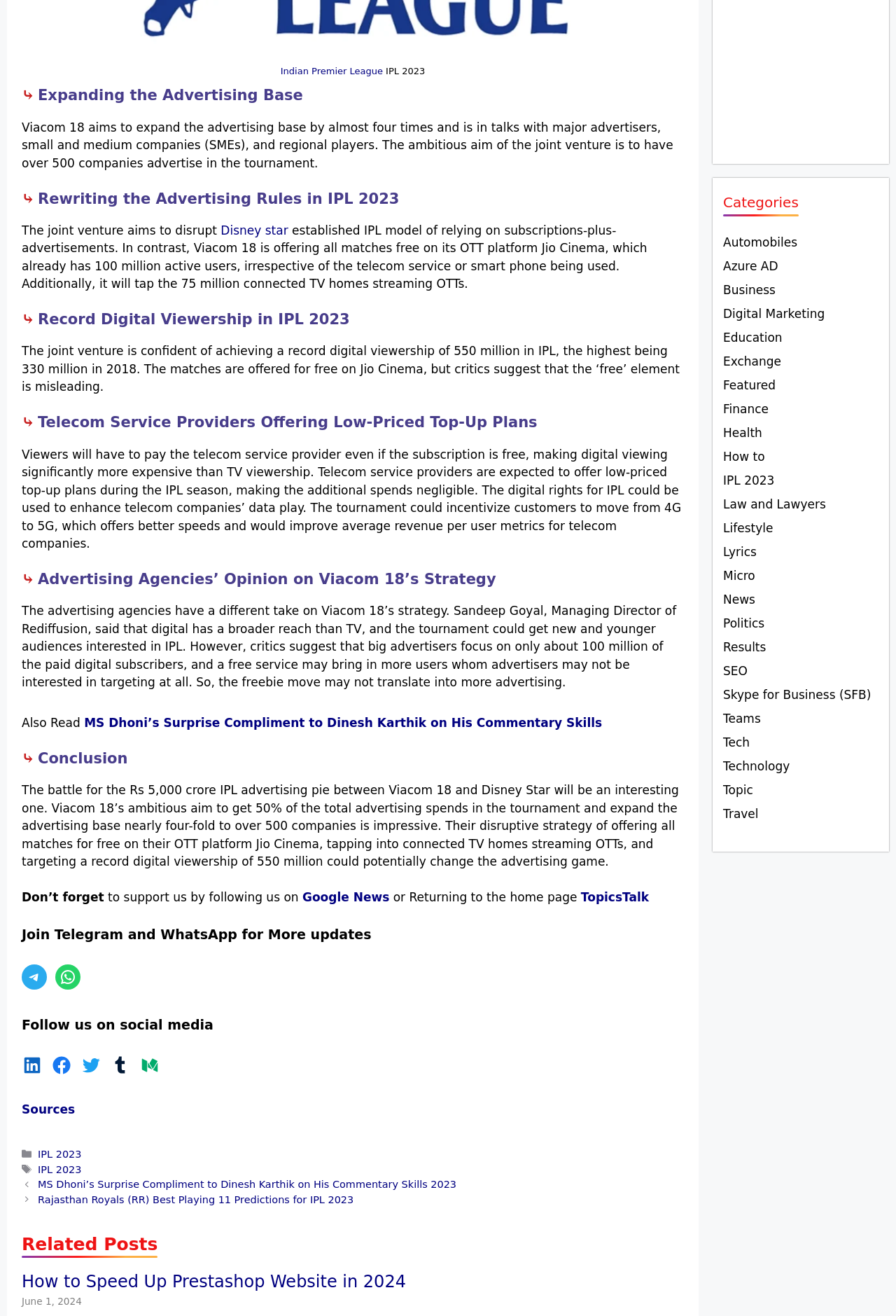Using the image as a reference, answer the following question in as much detail as possible:
Why are telecom service providers expected to offer low-priced top-up plans?

The article explains that telecom service providers are expected to offer low-priced top-up plans during the IPL season, making the additional spends negligible, so that digital viewing becomes more affordable for users.